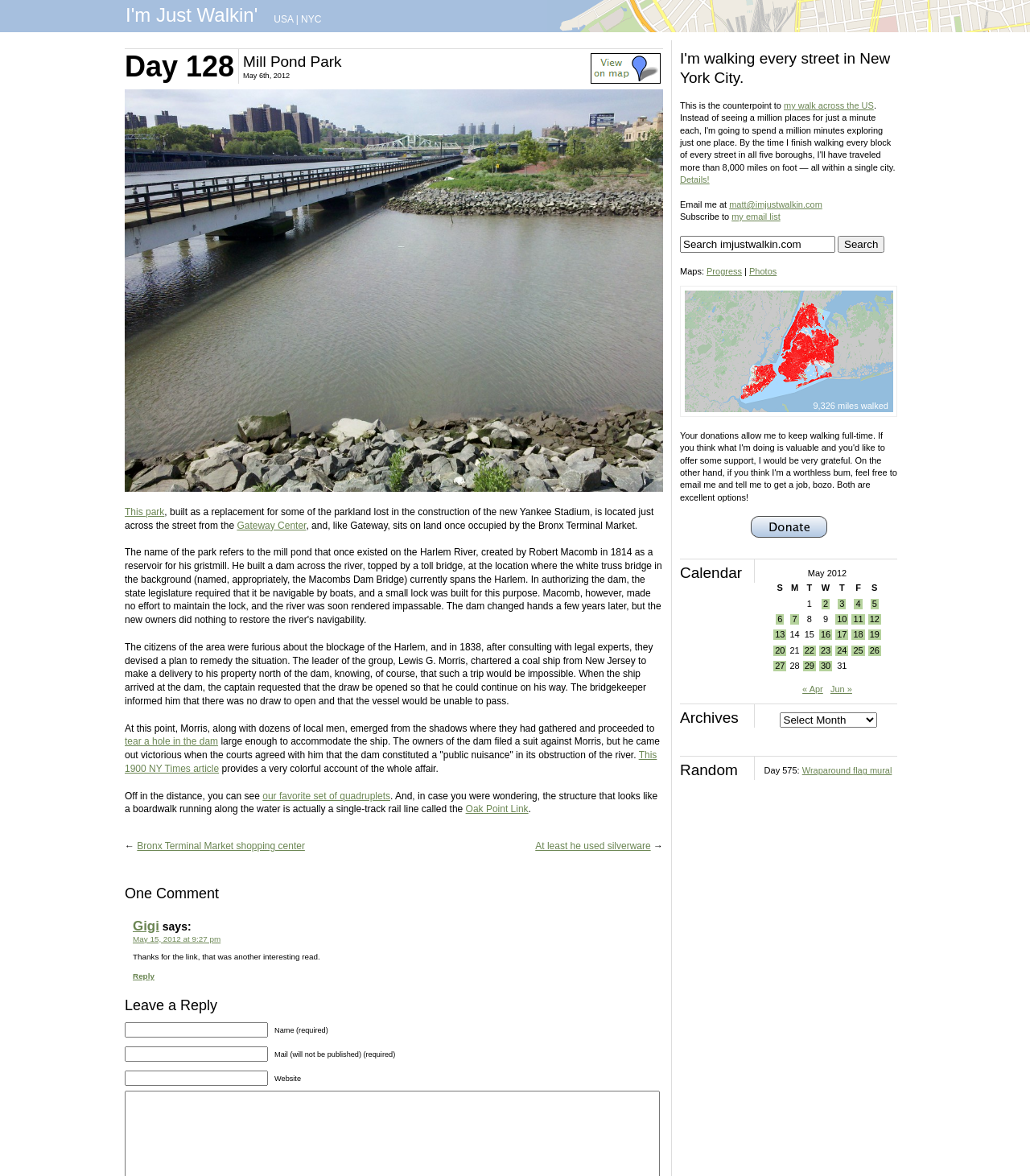What is the location of the Gateway Center?
Based on the image content, provide your answer in one word or a short phrase.

Across the street from the park